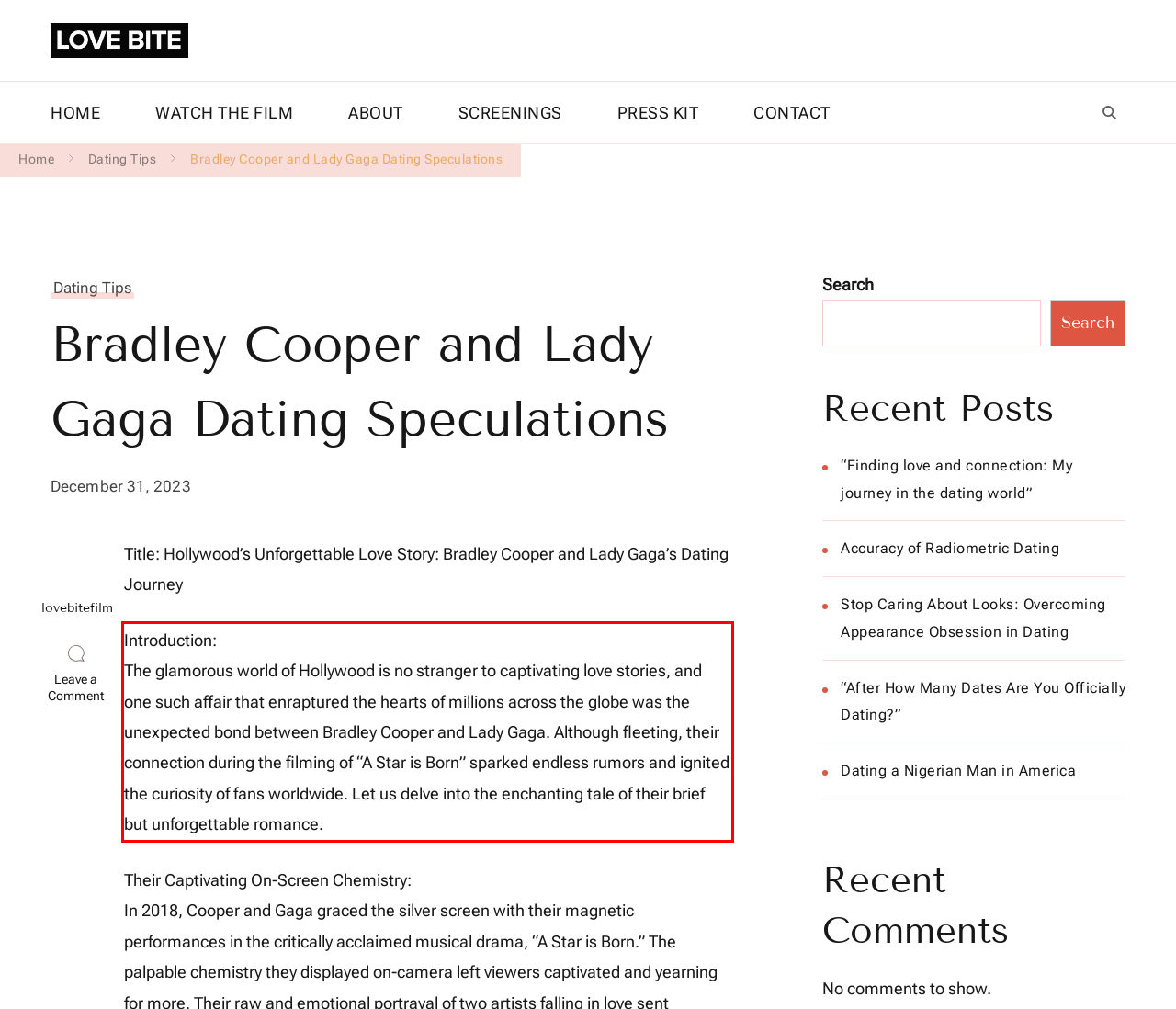There is a UI element on the webpage screenshot marked by a red bounding box. Extract and generate the text content from within this red box.

Introduction: The glamorous world of Hollywood is no stranger to captivating love stories, and one such affair that enraptured the hearts of millions across the globe was the unexpected bond between Bradley Cooper and Lady Gaga. Although fleeting, their connection during the filming of “A Star is Born” sparked endless rumors and ignited the curiosity of fans worldwide. Let us delve into the enchanting tale of their brief but unforgettable romance.